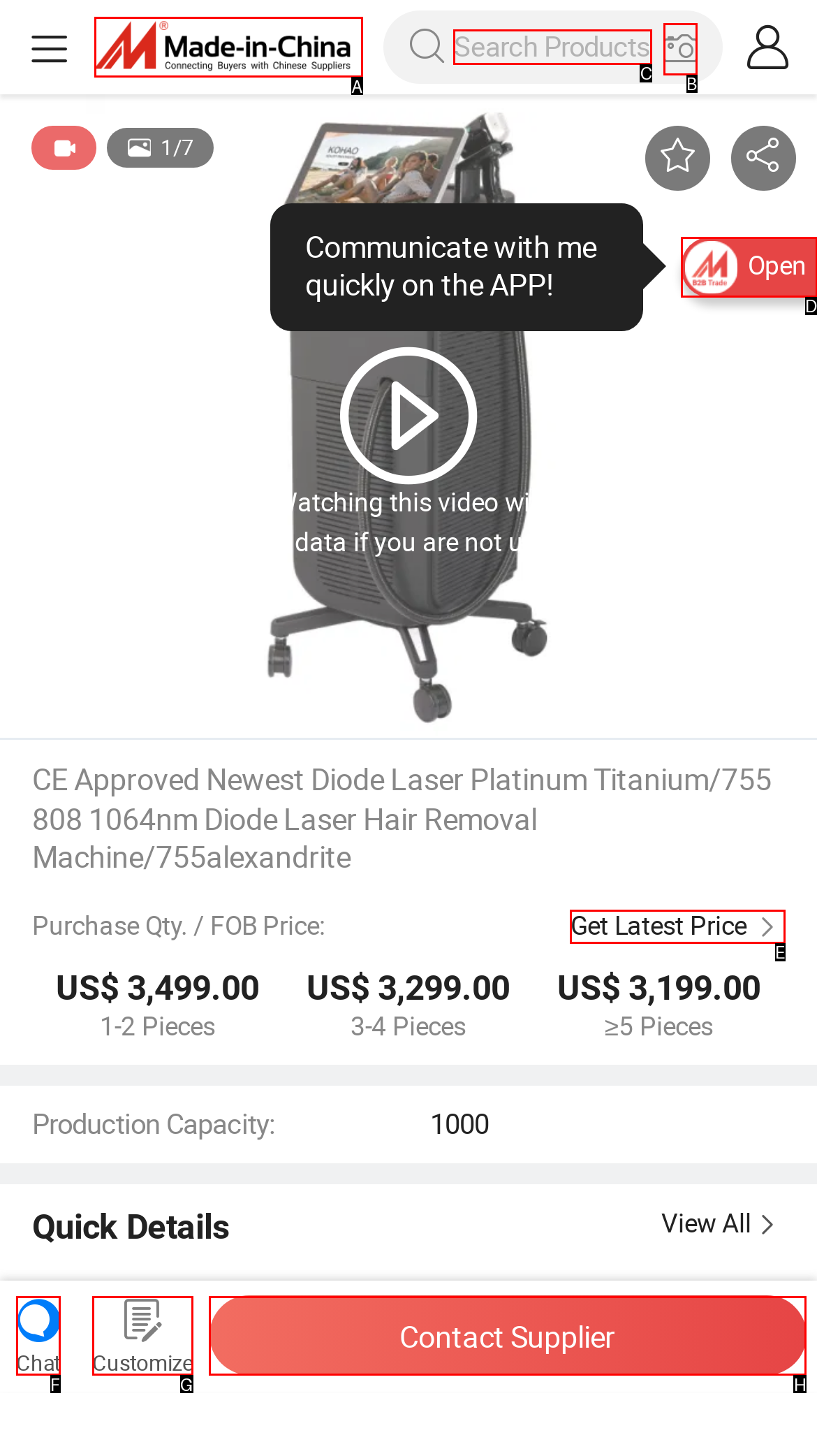Which UI element should be clicked to perform the following task: Get the latest price? Answer with the corresponding letter from the choices.

E